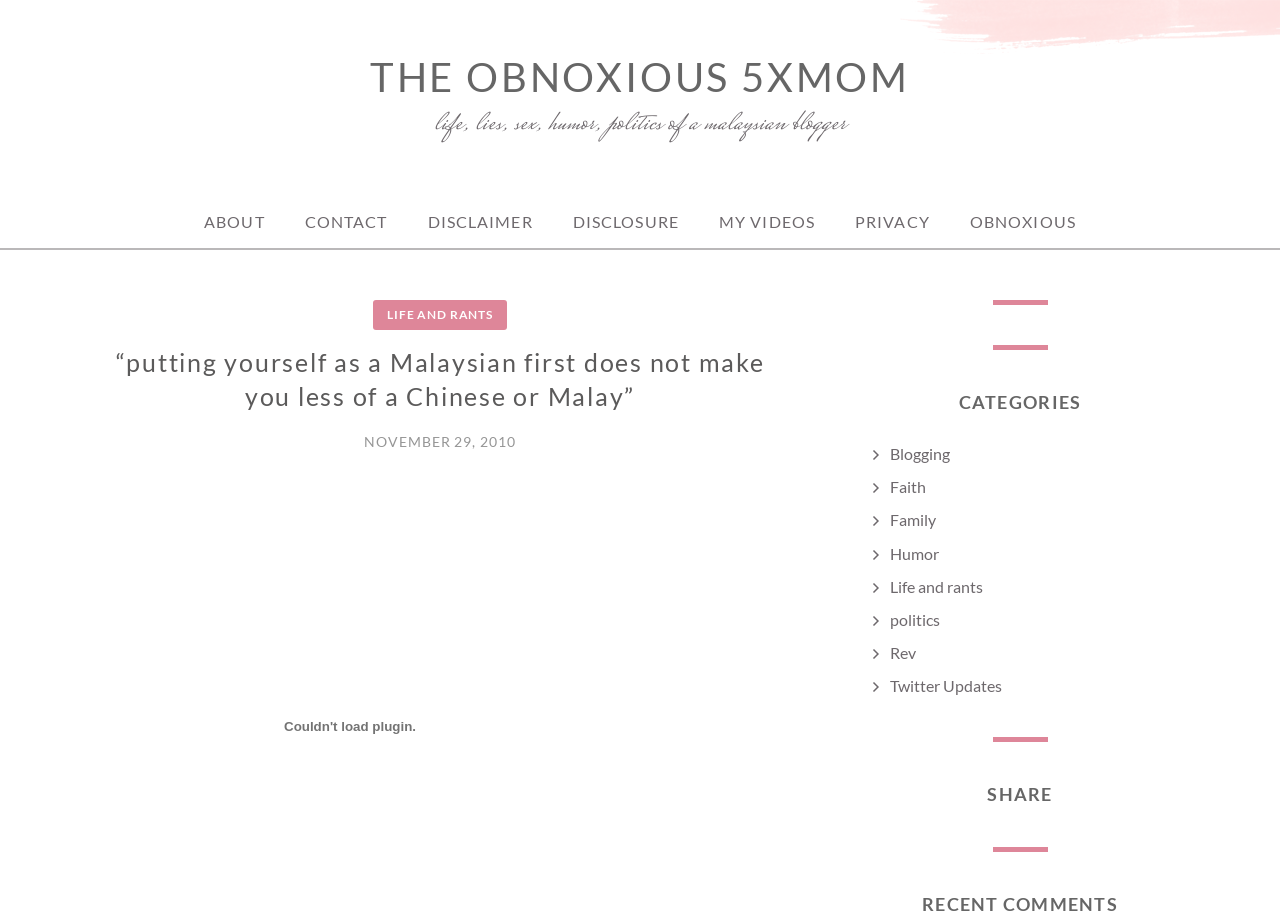What are the categories of posts on this blog?
Give a one-word or short phrase answer based on the image.

Blogging, Faith, Family, etc.